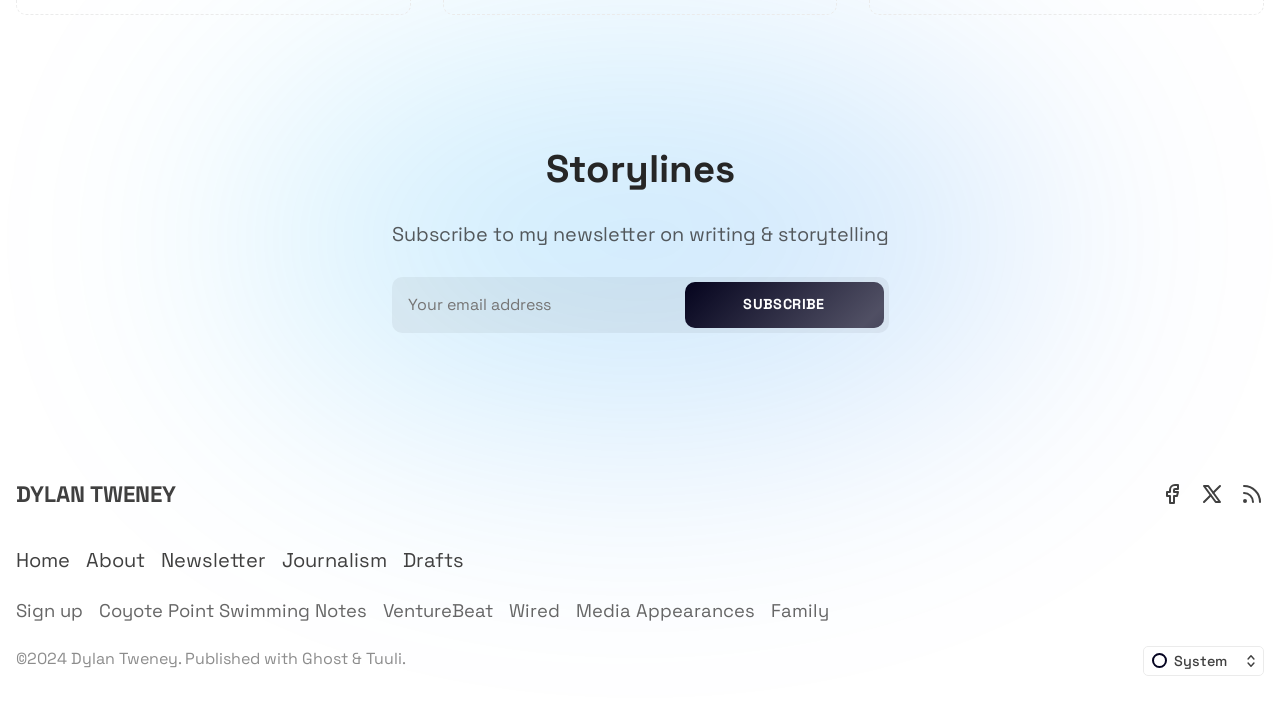Please specify the bounding box coordinates of the clickable region necessary for completing the following instruction: "Change color scheme". The coordinates must consist of four float numbers between 0 and 1, i.e., [left, top, right, bottom].

[0.894, 0.893, 0.987, 0.932]